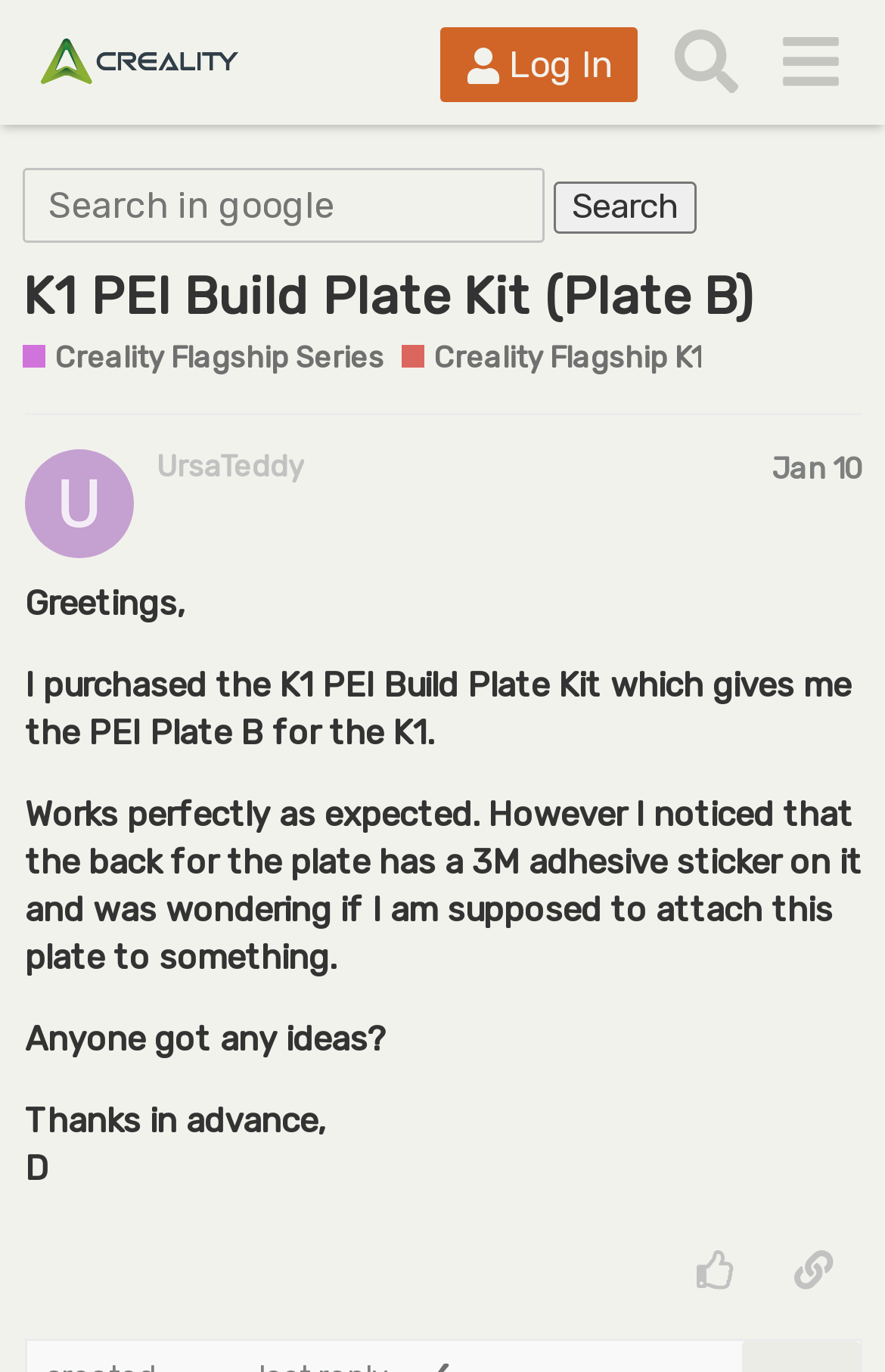What is the topic of the discussion?
Based on the image, respond with a single word or phrase.

K1 PEI Build Plate Kit